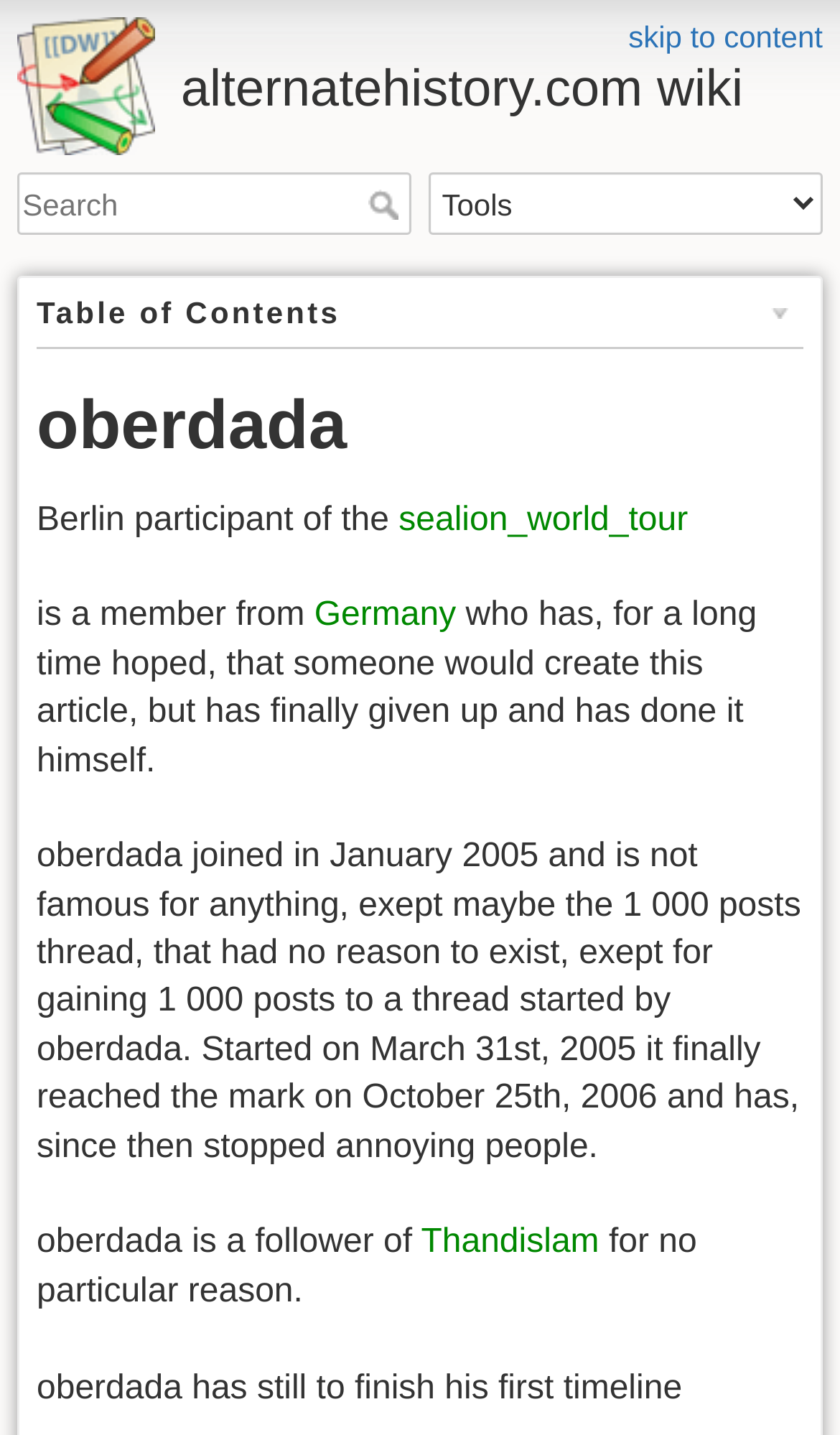Refer to the screenshot and give an in-depth answer to this question: What is the name of the timeline that oberdada has not finished?

I determined the answer by looking at the static text element with the text 'oberdada has still to finish his first timeline', indicating that the timeline in question is the first one that oberdada has not completed.